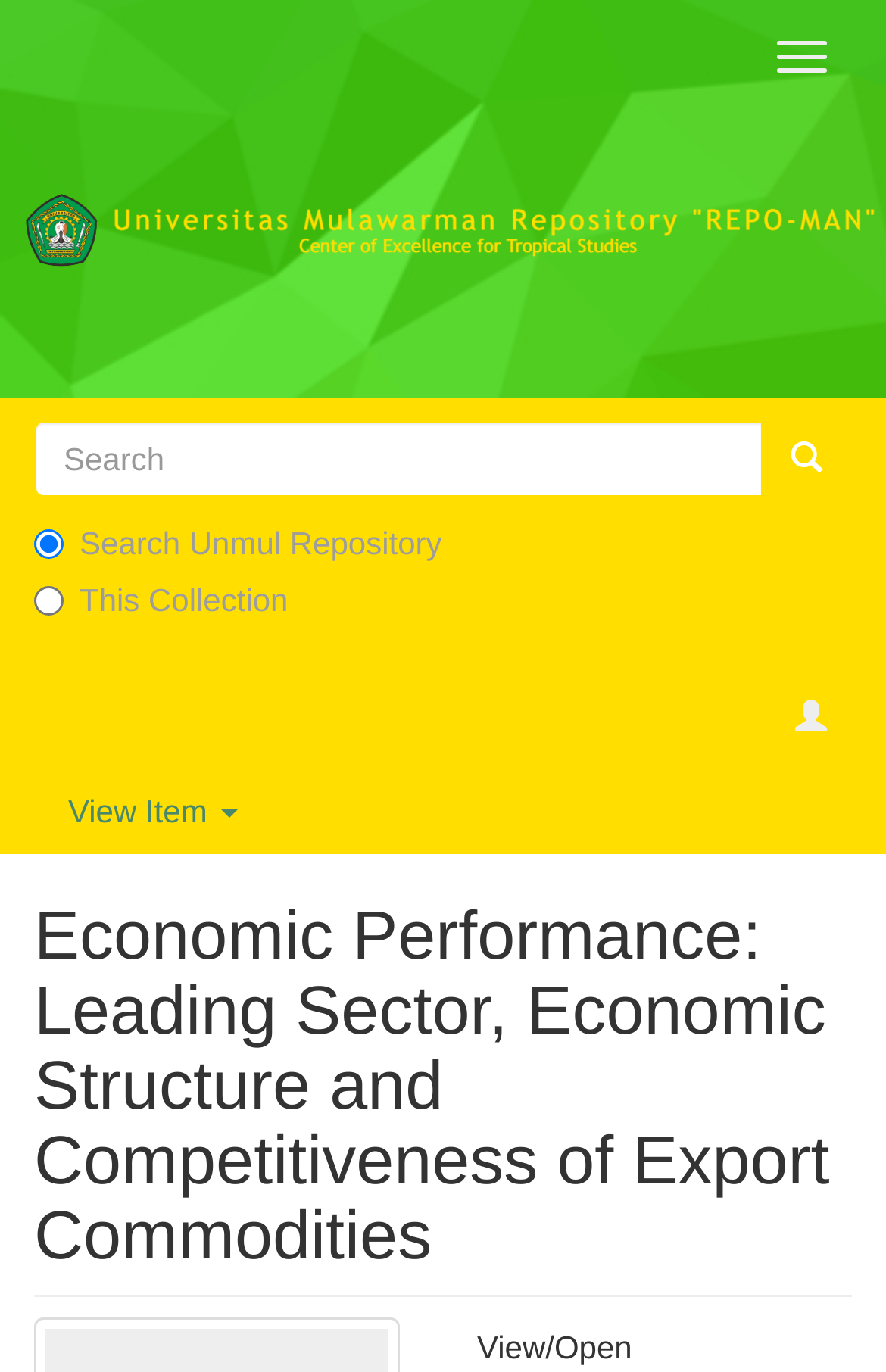Provide an in-depth description of the elements and layout of the webpage.

The webpage is about Economic Performance, specifically focusing on leading sectors, economic structure, and competitiveness of export commodities. 

At the top right corner, there is a "Toggle navigation" button. Below it, a wide image spans across the entire width of the page. 

On the left side, there is a group of elements, including a search bar with a "Search" label and a "Go" button to its right. Below the search bar, there are two radio buttons, "Search Unmul Repository" and "This Collection", with the first one being selected by default.

To the right of the search group, there is a button with no label. Further down, there is a "View Item" button on the left side. 

The main content of the page is headed by a title "Economic Performance: Leading Sector, Economic Structure and Competitiveness of Export Commodities", which takes up most of the page's width. At the very bottom, there is a smaller heading "View/ Open".